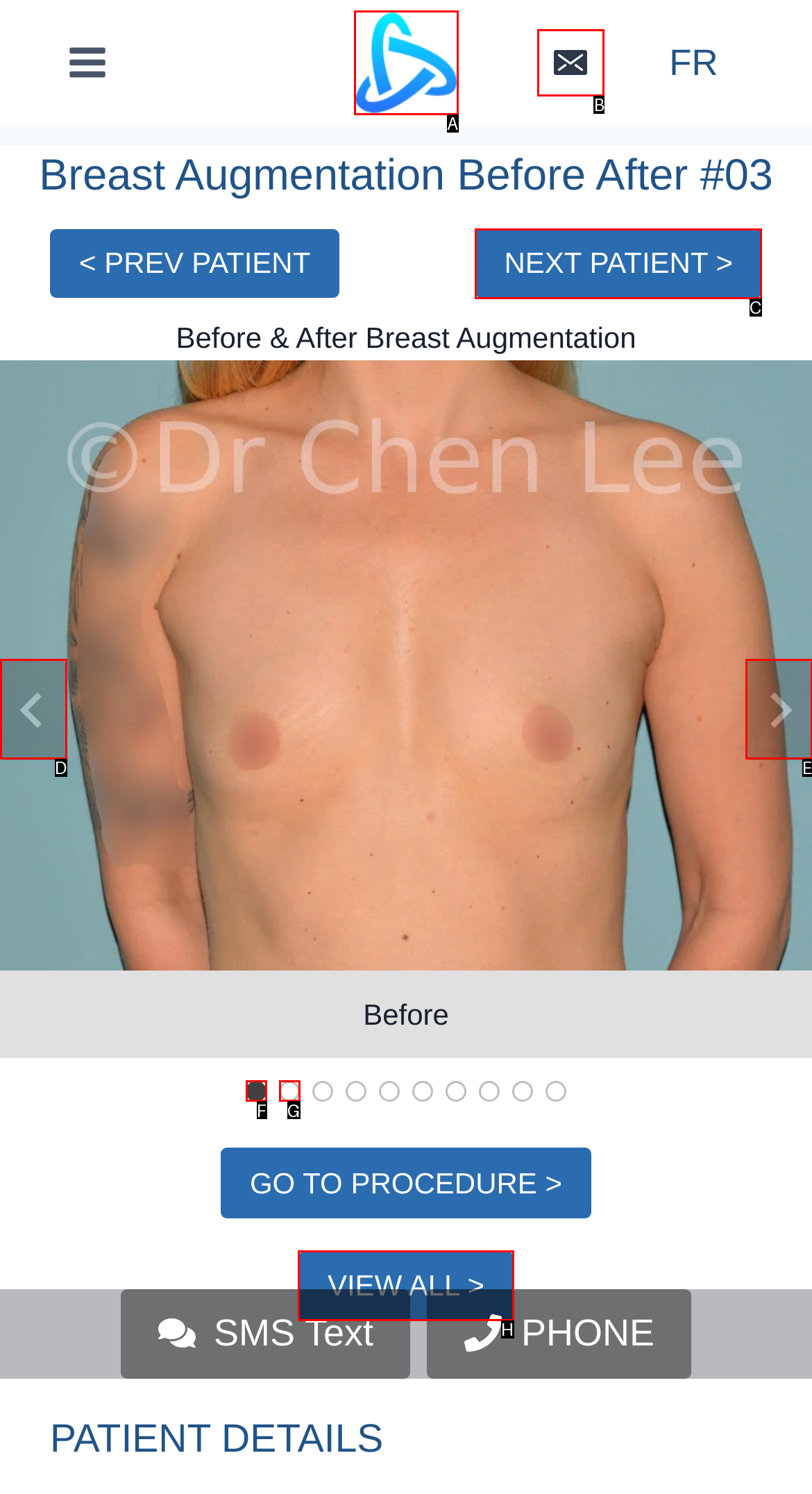Which option should be clicked to execute the task: Go to next patient?
Reply with the letter of the chosen option.

C